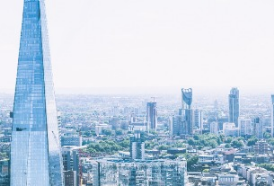Kindly respond to the following question with a single word or a brief phrase: 
What is the dominant material of the skyscraper?

Glass